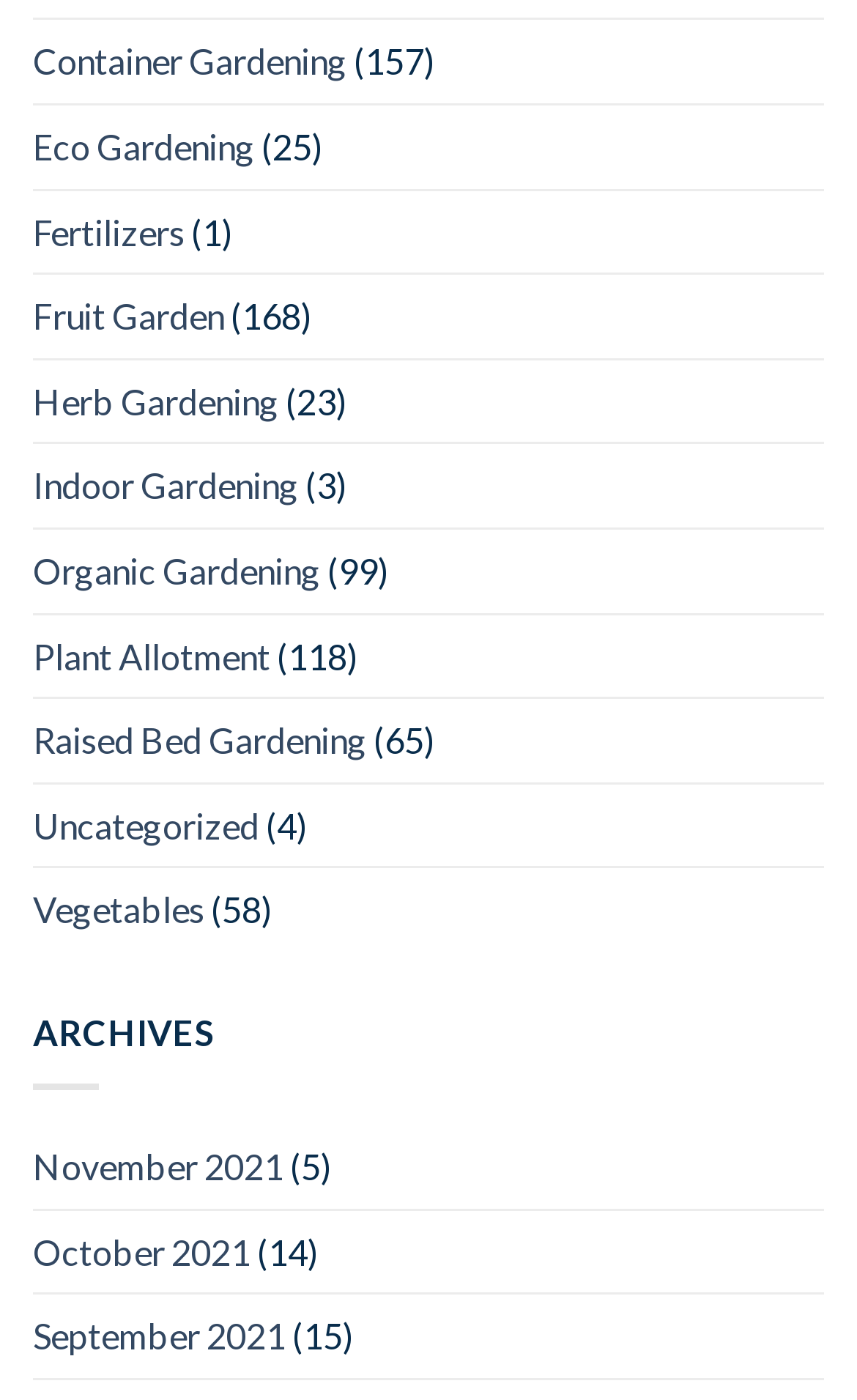What is the category with the fewest articles?
Look at the image and provide a short answer using one word or a phrase.

Uncategorized